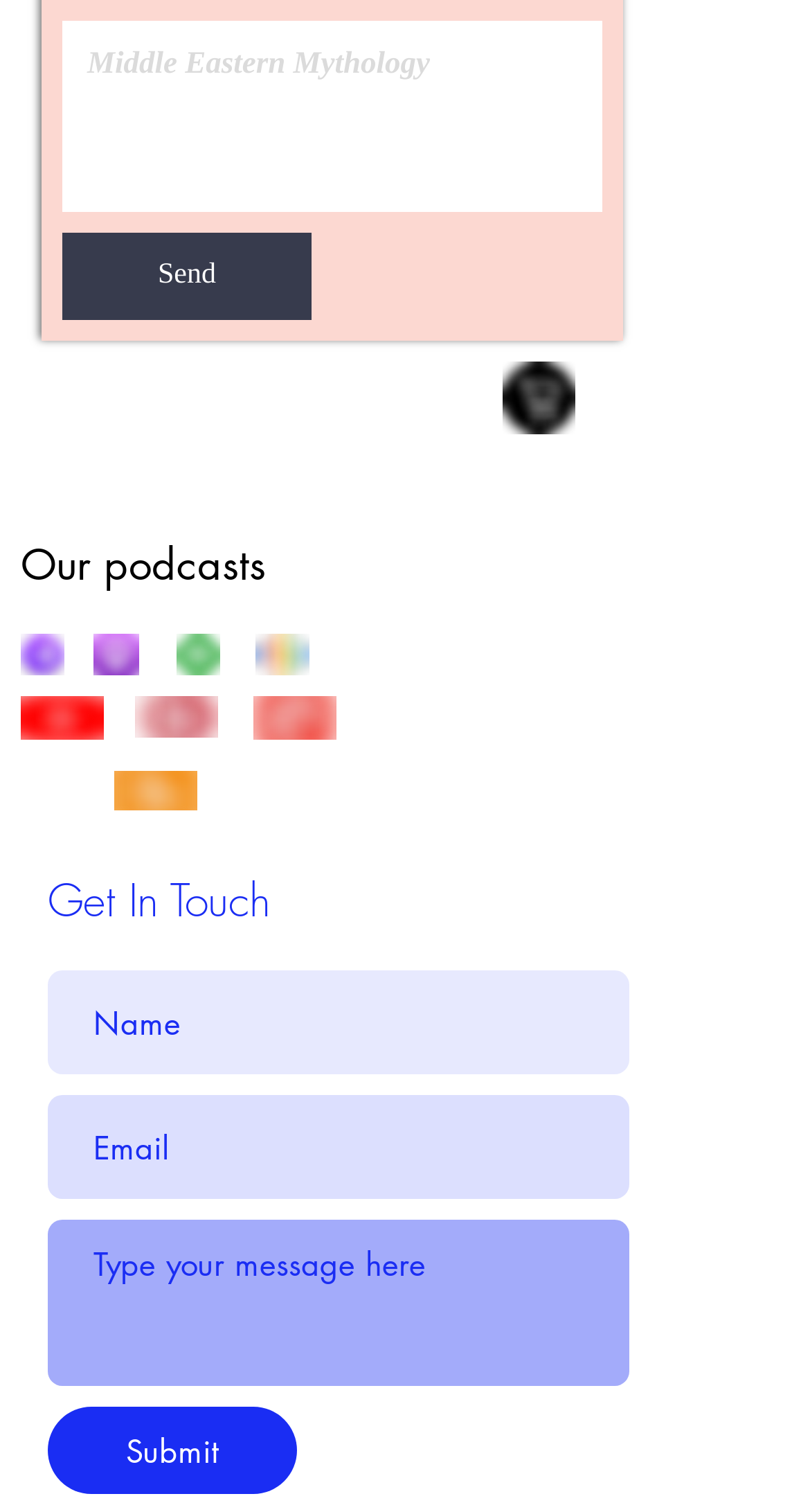Please determine the bounding box coordinates for the UI element described here. Use the format (top-left x, top-left y, bottom-right x, bottom-right y) with values bounded between 0 and 1: placeholder="Type your message here"

[0.059, 0.807, 0.777, 0.917]